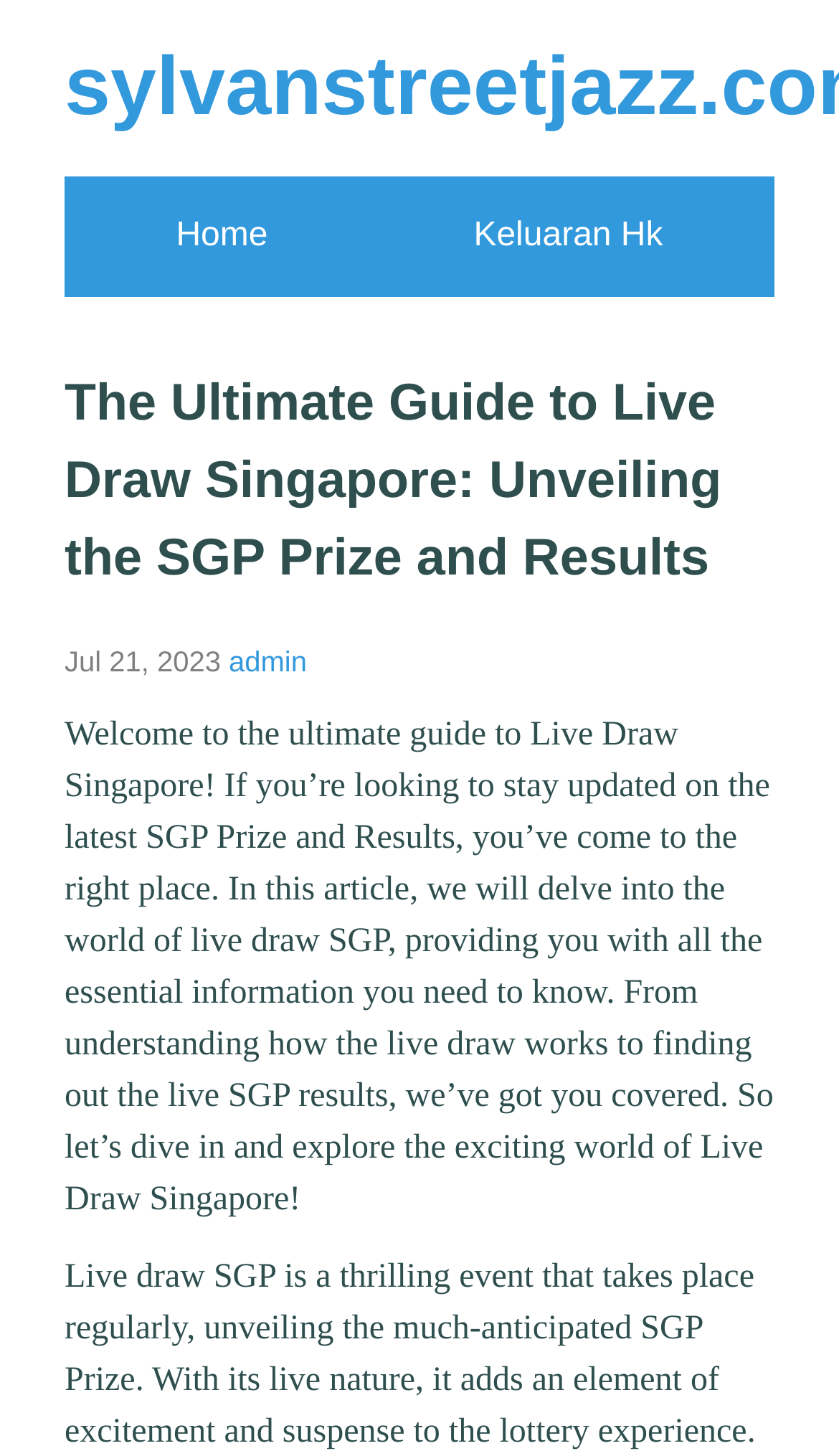Please identify the primary heading of the webpage and give its text content.

The Ultimate Guide to Live Draw Singapore: Unveiling the SGP Prize and Results